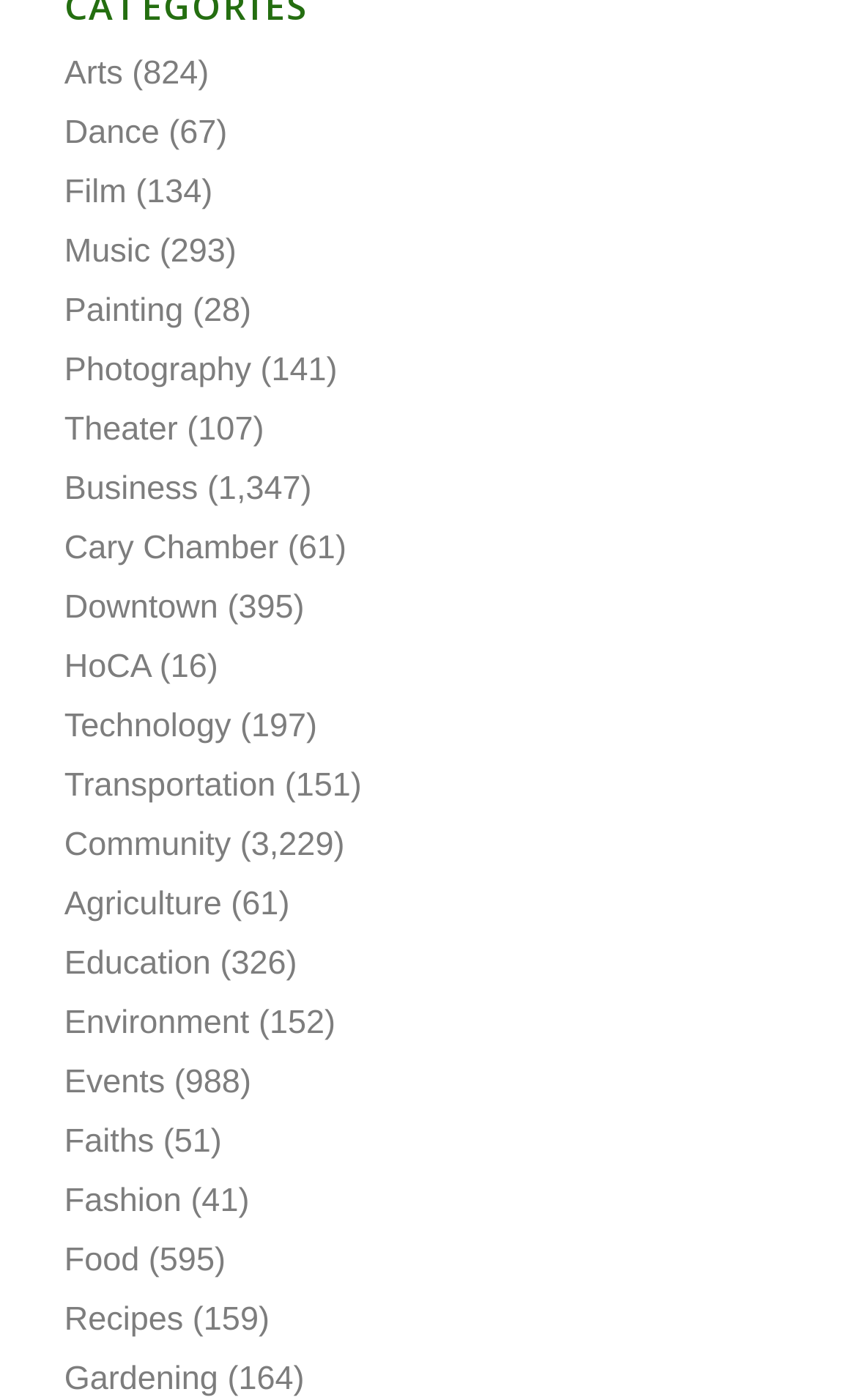Using the element description provided, determine the bounding box coordinates in the format (top-left x, top-left y, bottom-right x, bottom-right y). Ensure that all values are floating point numbers between 0 and 1. Element description: Community

[0.075, 0.59, 0.27, 0.617]